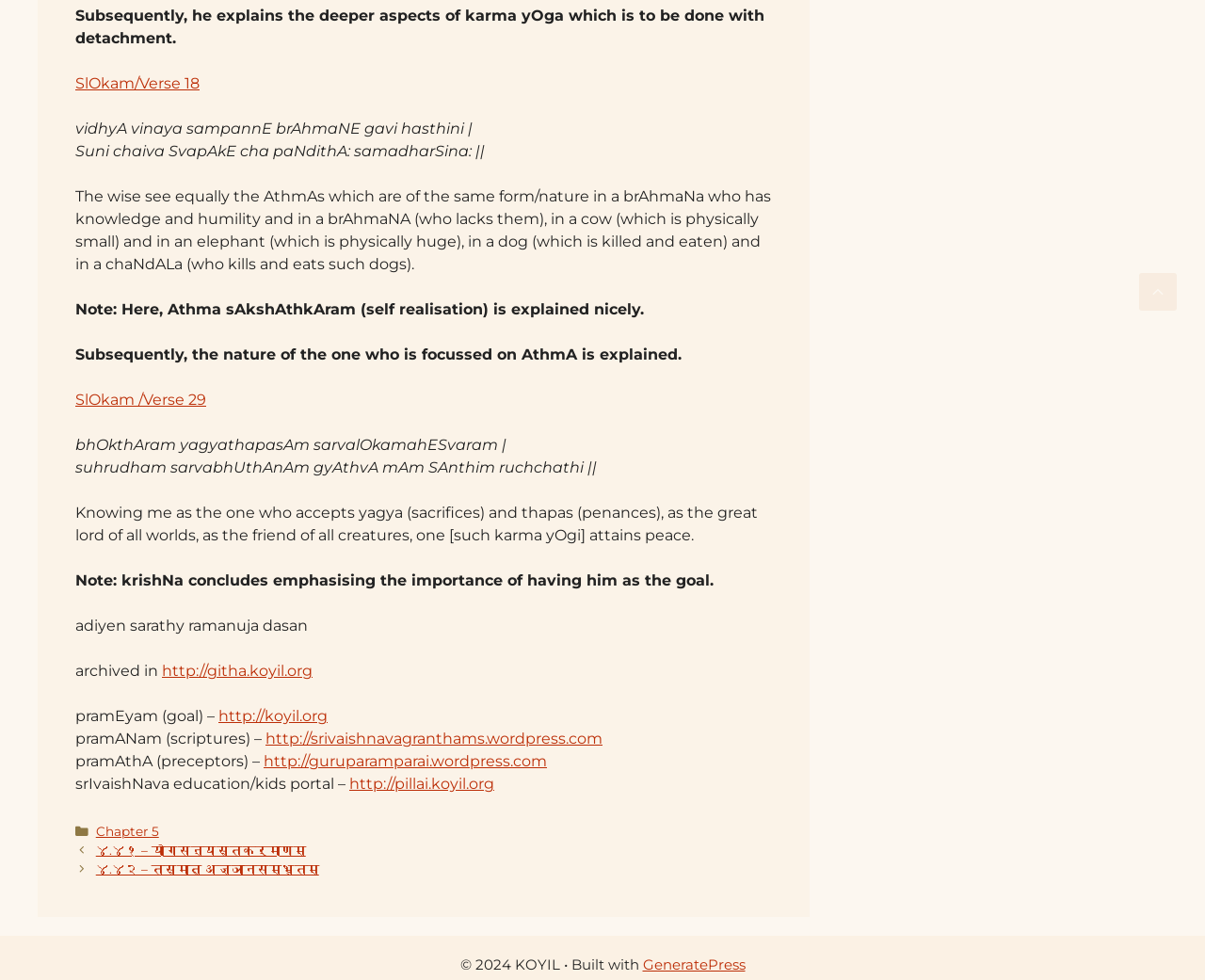Give a one-word or short phrase answer to this question: 
What is the goal of the karma yOgi?

having him as the goal